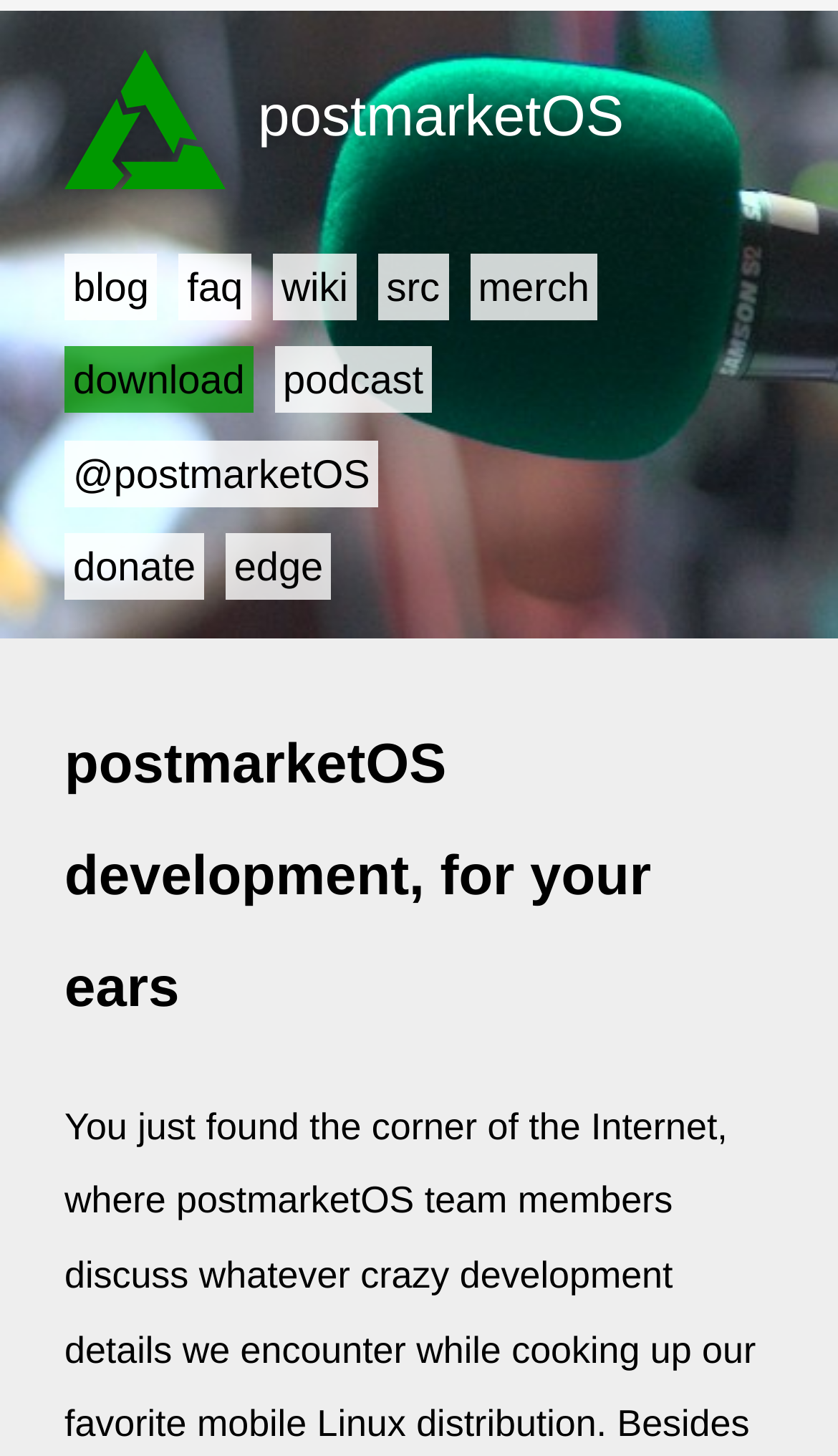Pinpoint the bounding box coordinates of the clickable area needed to execute the instruction: "go to blog". The coordinates should be specified as four float numbers between 0 and 1, i.e., [left, top, right, bottom].

[0.077, 0.174, 0.188, 0.22]